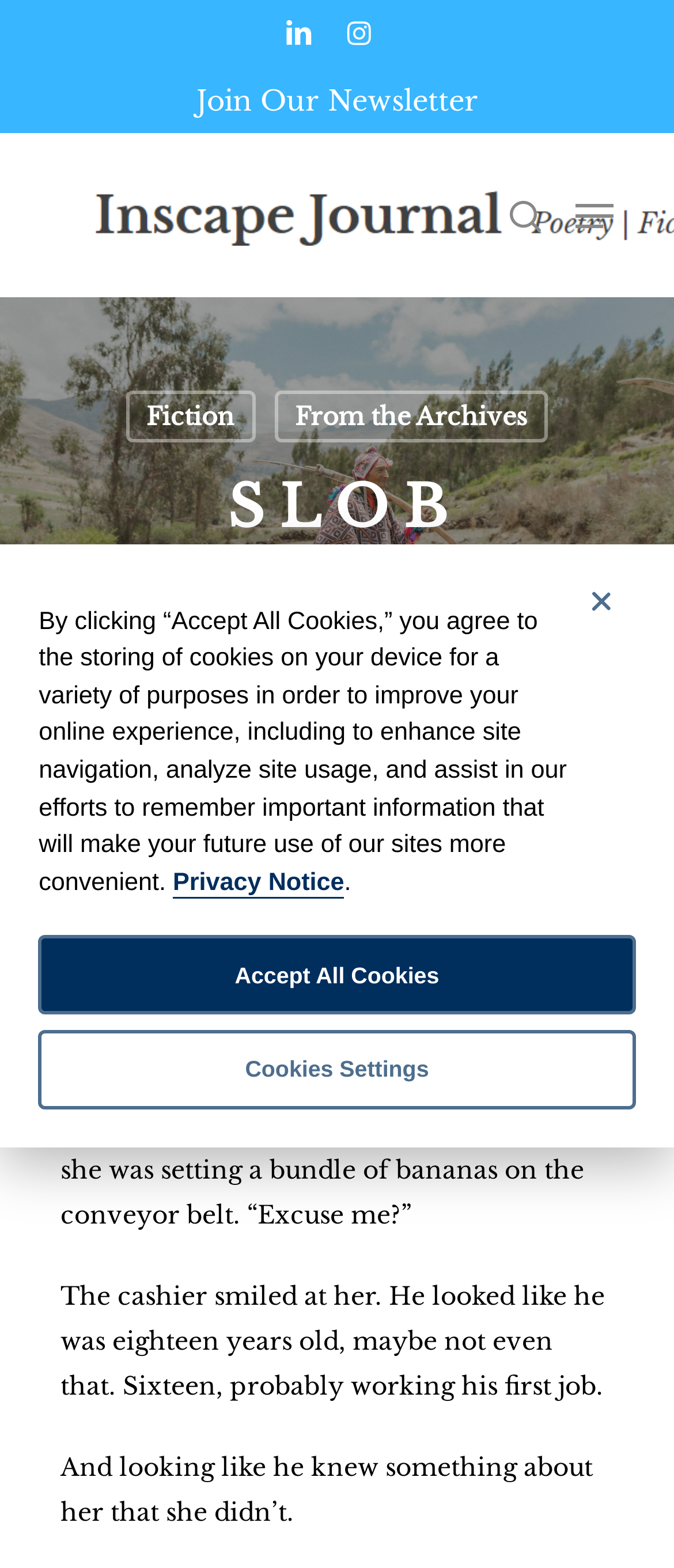Based on the element description "Menu", predict the bounding box coordinates of the UI element.

[0.854, 0.127, 0.91, 0.149]